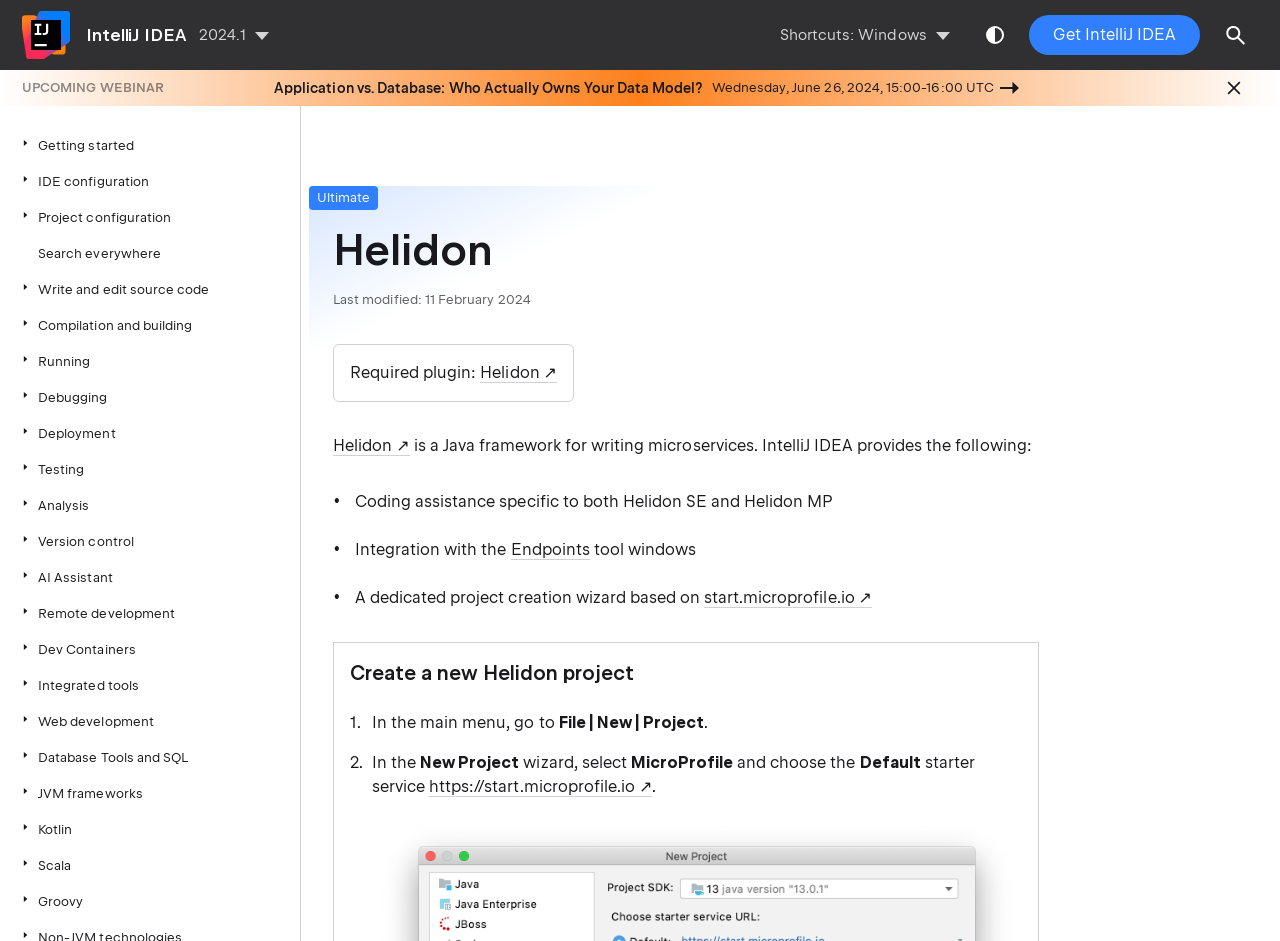From the webpage screenshot, identify the region described by Version control. Provide the bounding box coordinates as (top-left x, top-left y, bottom-right x, bottom-right y), with each value being a floating point number between 0 and 1.

[0.0, 0.557, 0.234, 0.595]